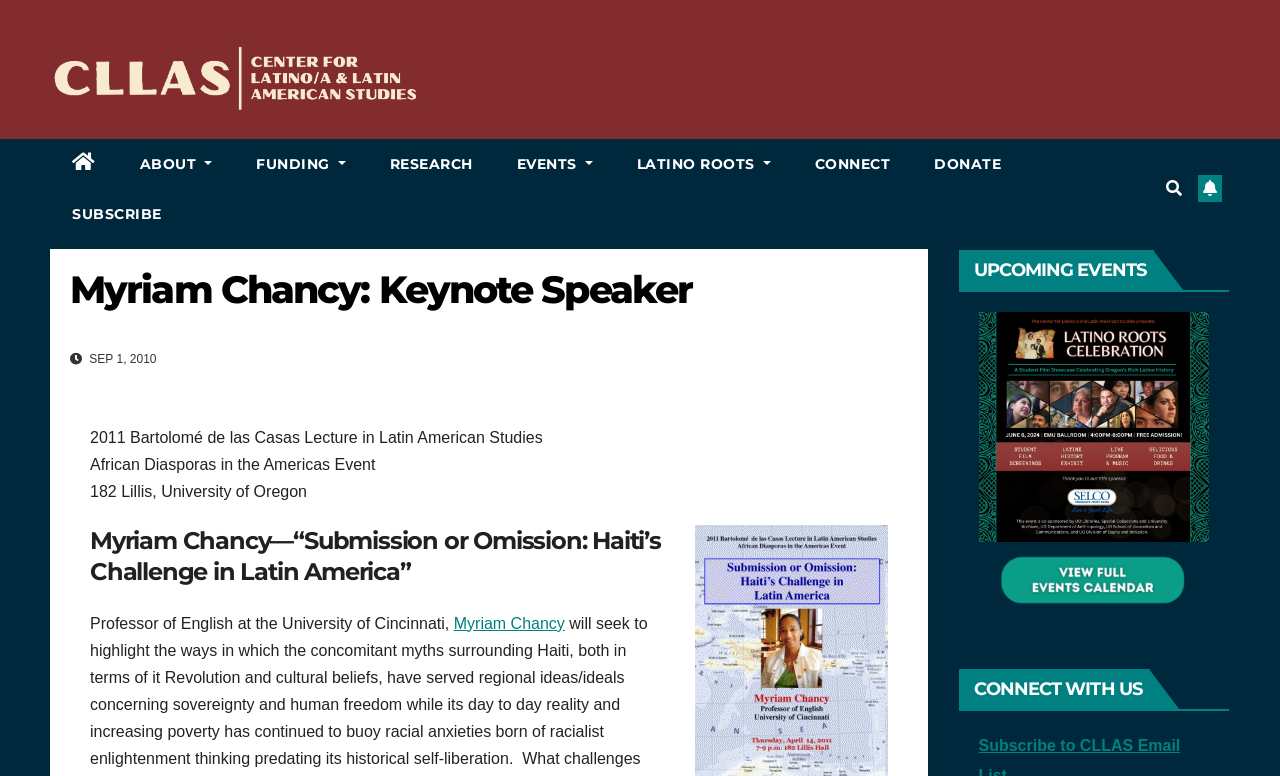What is the date of the event? Analyze the screenshot and reply with just one word or a short phrase.

SEP 1, 2010